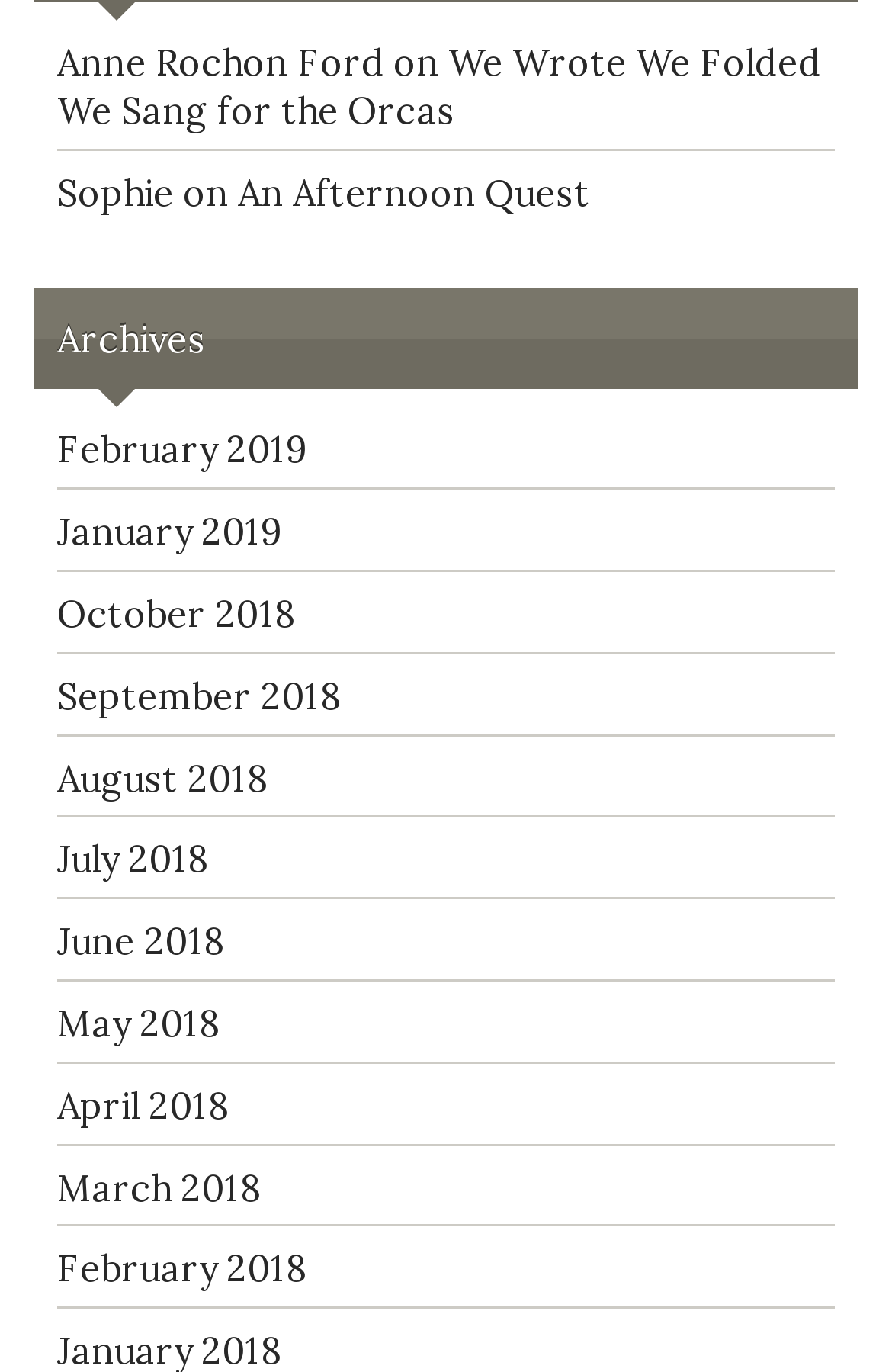Please examine the image and provide a detailed answer to the question: What is the category of the links below the heading 'Archives'?

The links below the heading 'Archives' are labeled with month names, such as 'February 2019', 'January 2019', and so on, indicating that they are categorized by months.